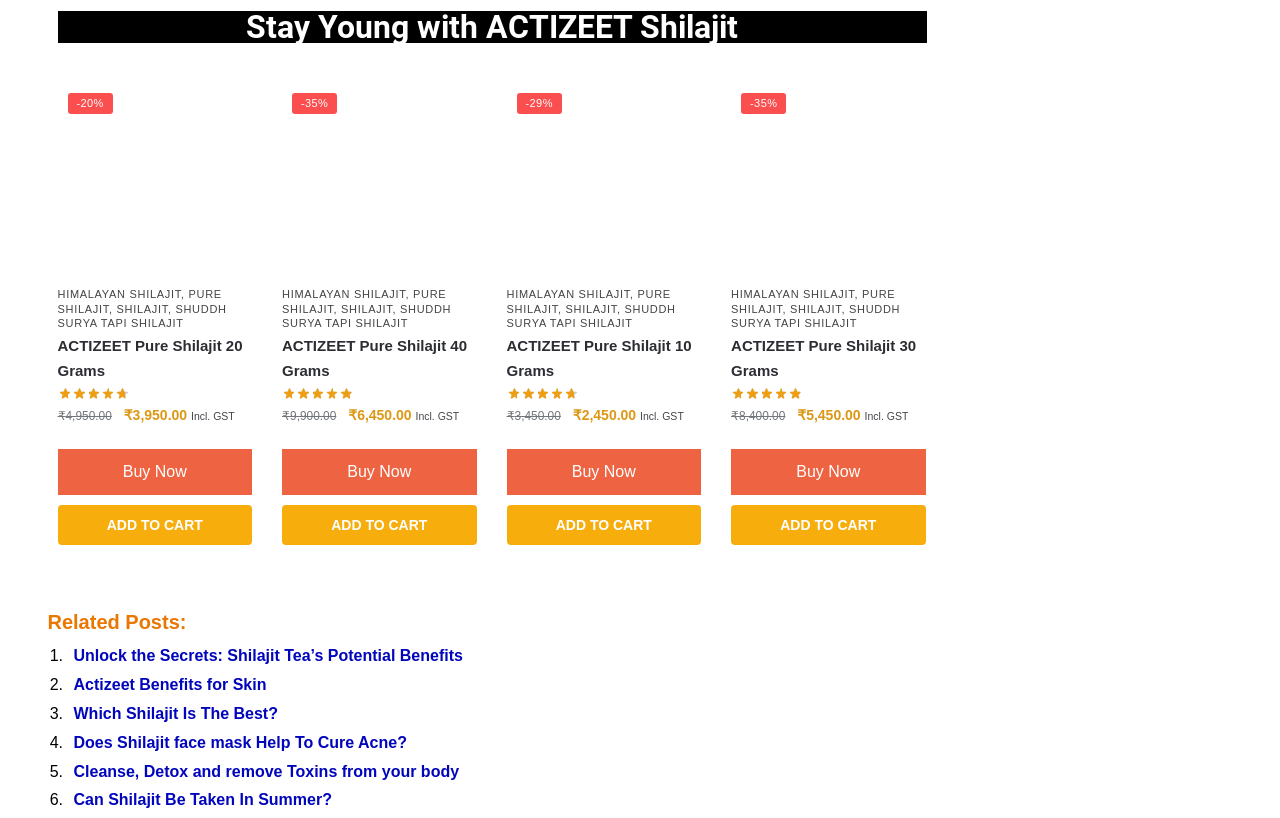Please identify the bounding box coordinates of the element's region that I should click in order to complete the following instruction: "Contact Us". The bounding box coordinates consist of four float numbers between 0 and 1, i.e., [left, top, right, bottom].

None